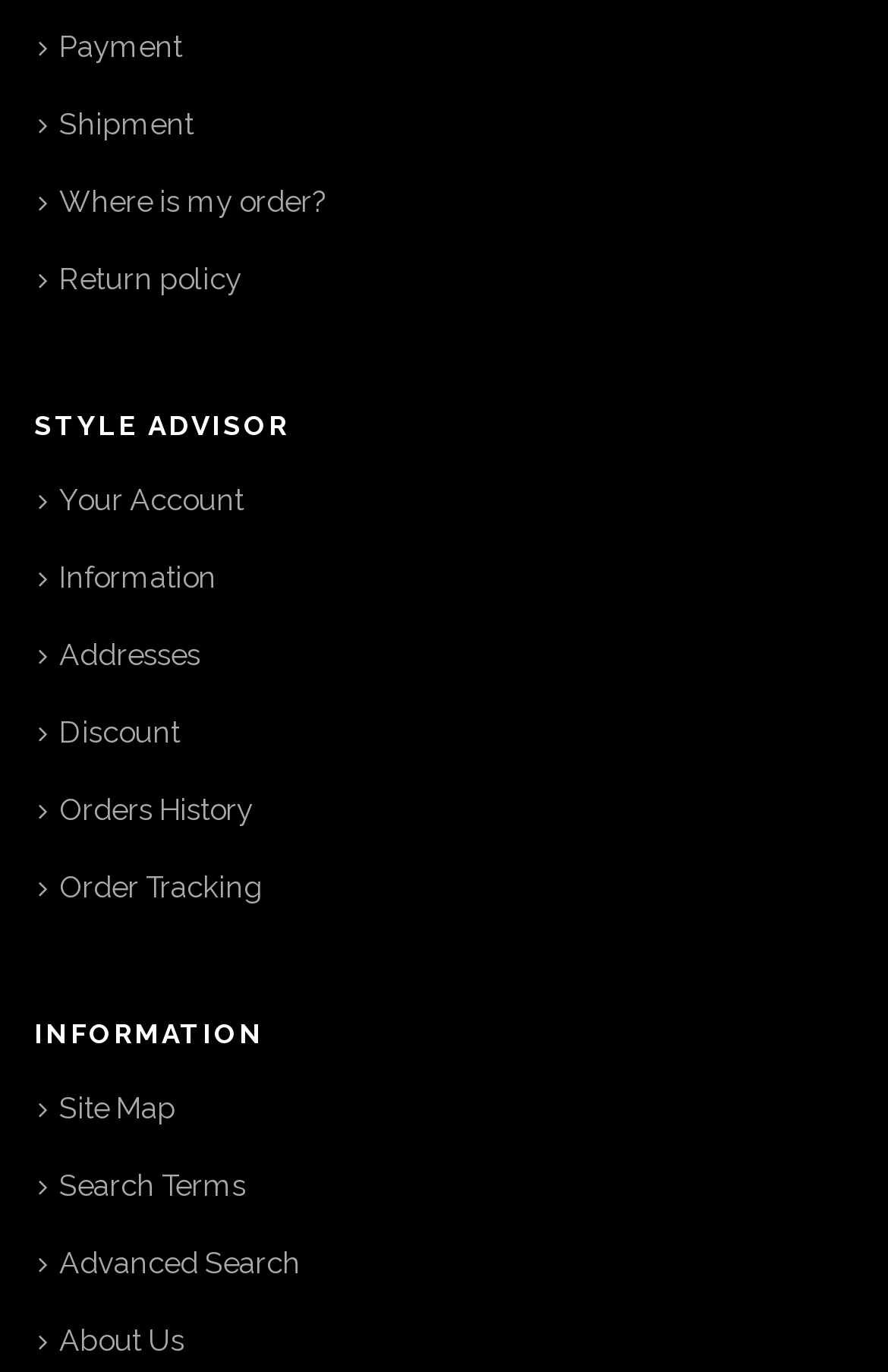Determine the bounding box coordinates of the clickable region to execute the instruction: "Click on 'Facebook-f' link". The coordinates should be four float numbers between 0 and 1, denoted as [left, top, right, bottom].

None